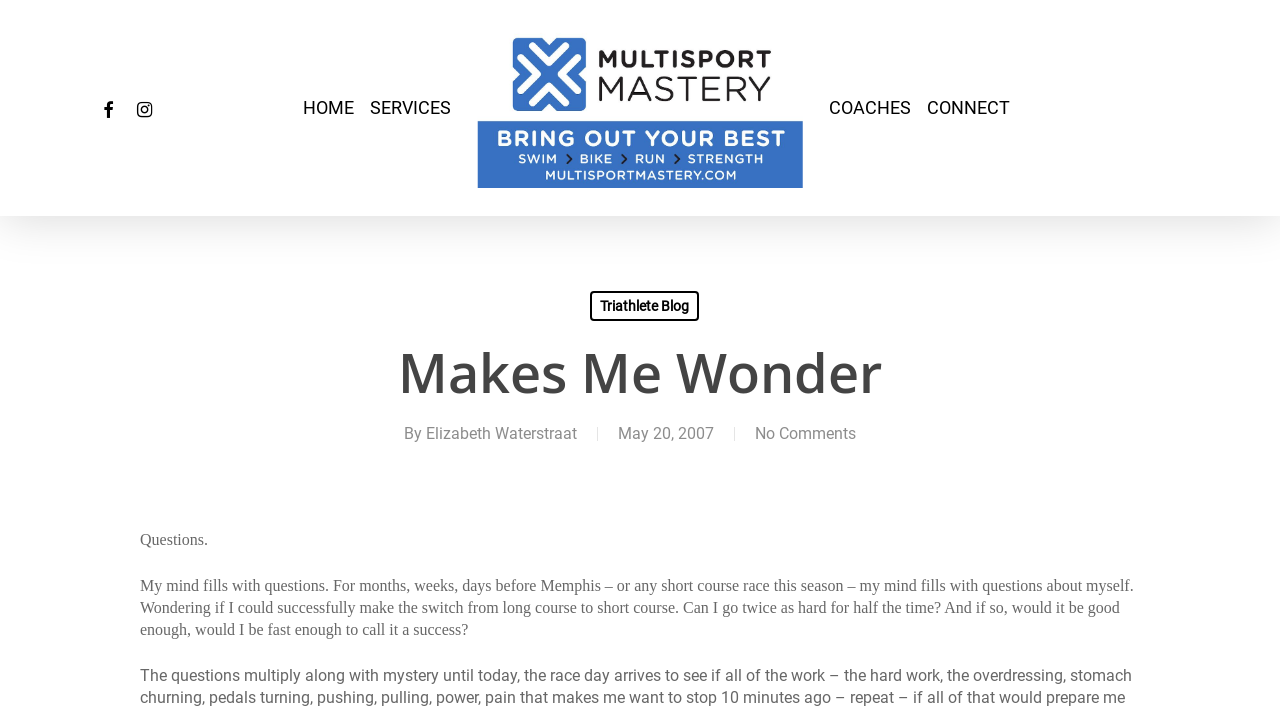Find and provide the bounding box coordinates for the UI element described here: "parent_node: Search name="s"". The coordinates should be given as four float numbers between 0 and 1: [left, top, right, bottom].

None